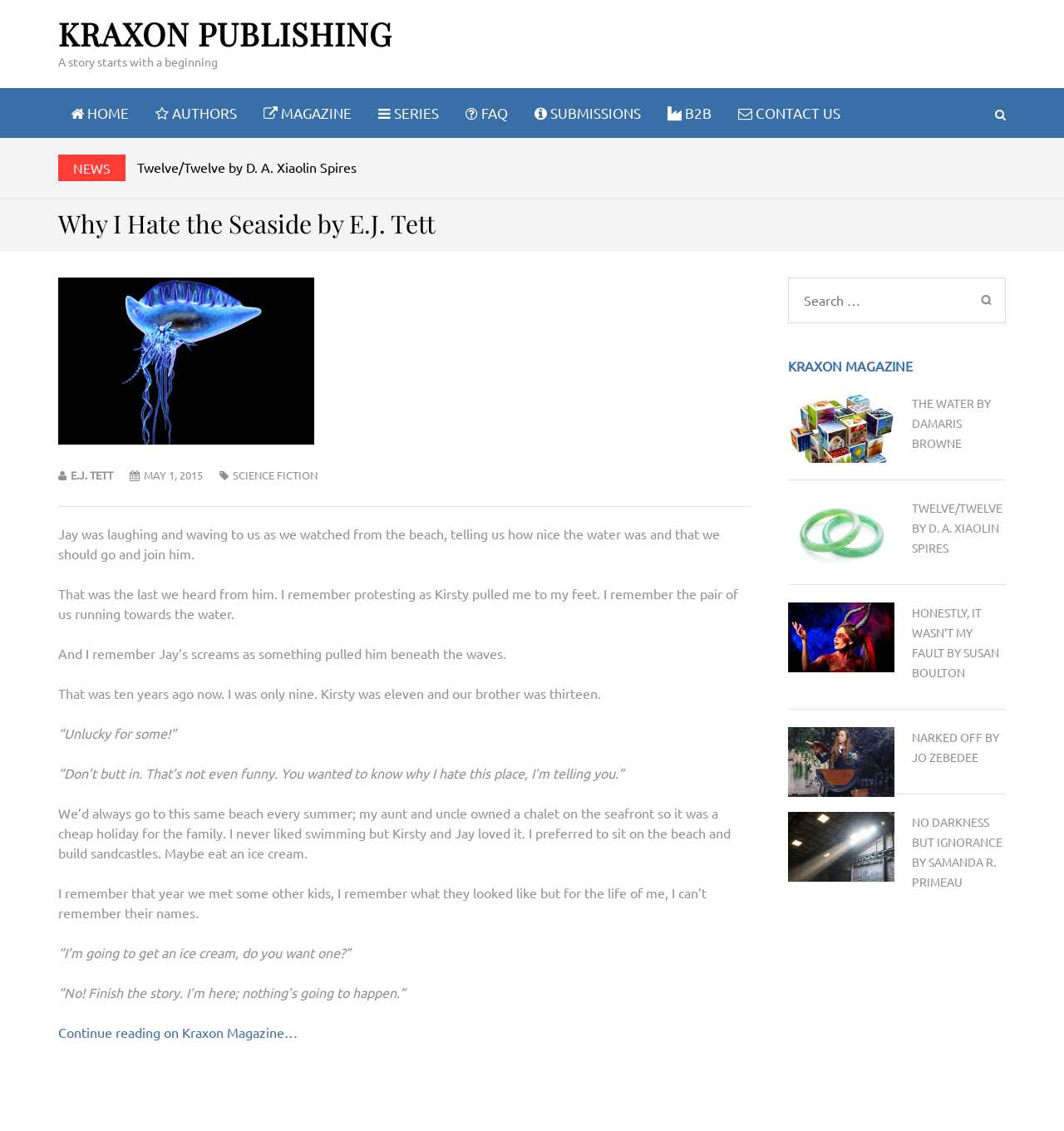Please indicate the bounding box coordinates of the element's region to be clicked to achieve the instruction: "Read the article TWELVE/TWELVE BY D. A. XIAOLIN SPIRES". Provide the coordinates as four float numbers between 0 and 1, i.e., [left, top, right, bottom].

[0.129, 0.14, 0.335, 0.155]